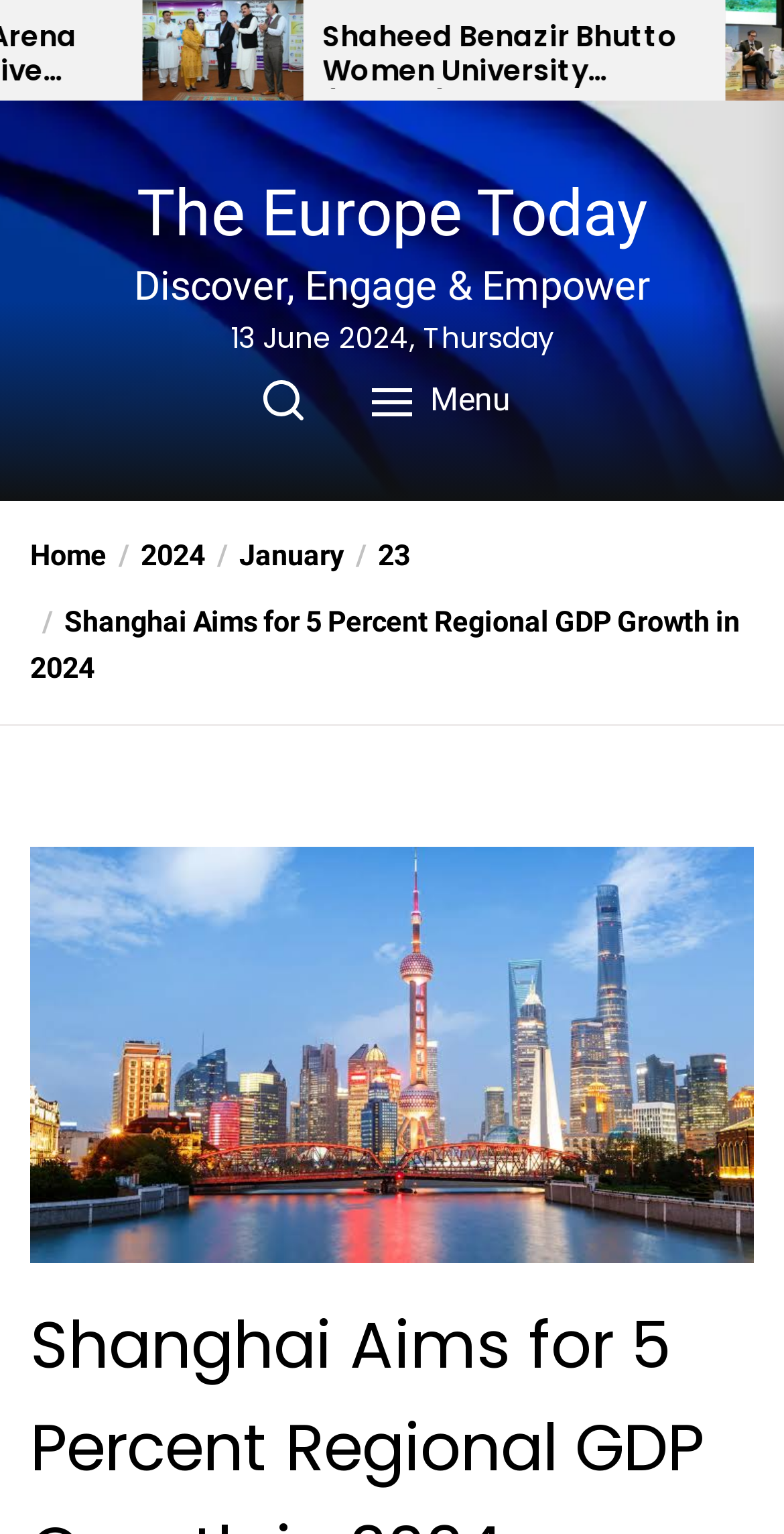Provide a one-word or short-phrase response to the question:
What is the date of the article?

13 June 2024